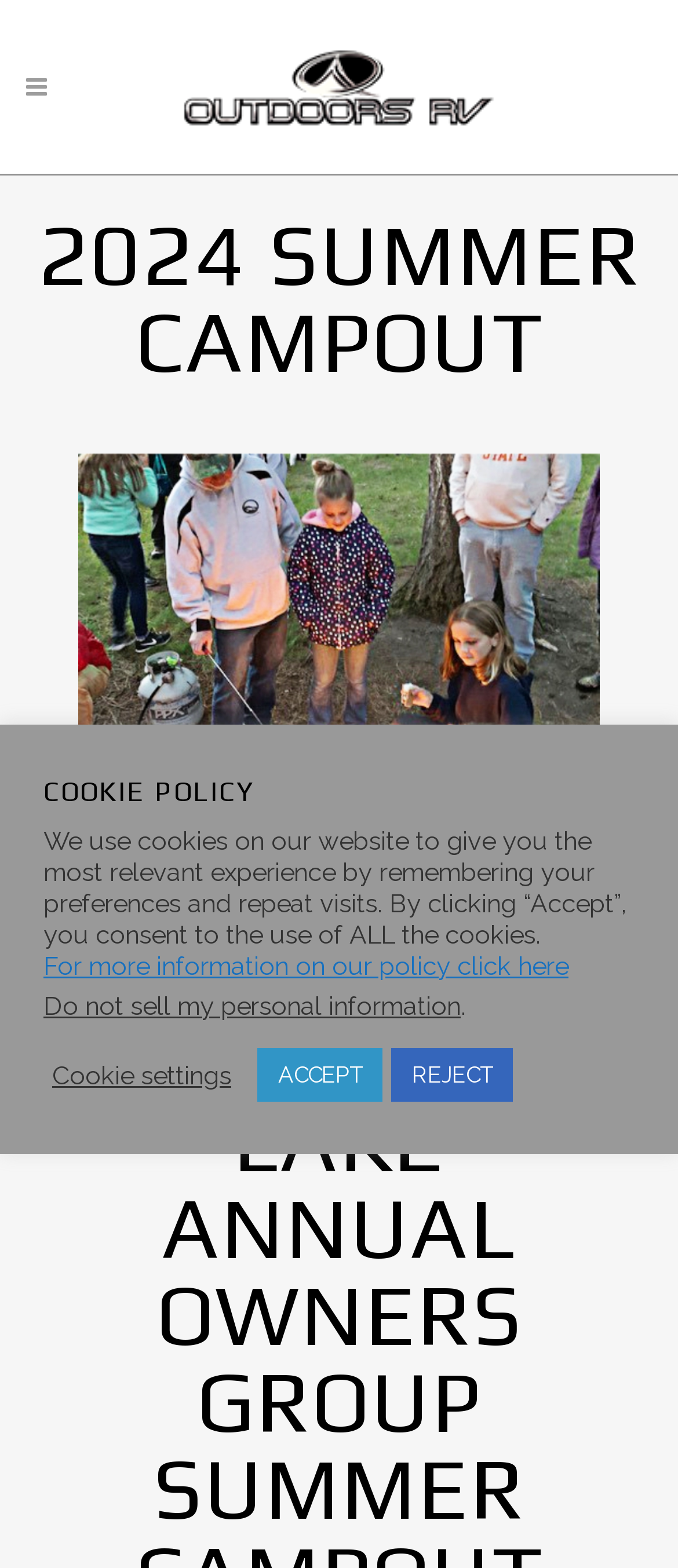Identify the bounding box for the element characterized by the following description: "REJECT".

[0.577, 0.668, 0.756, 0.703]